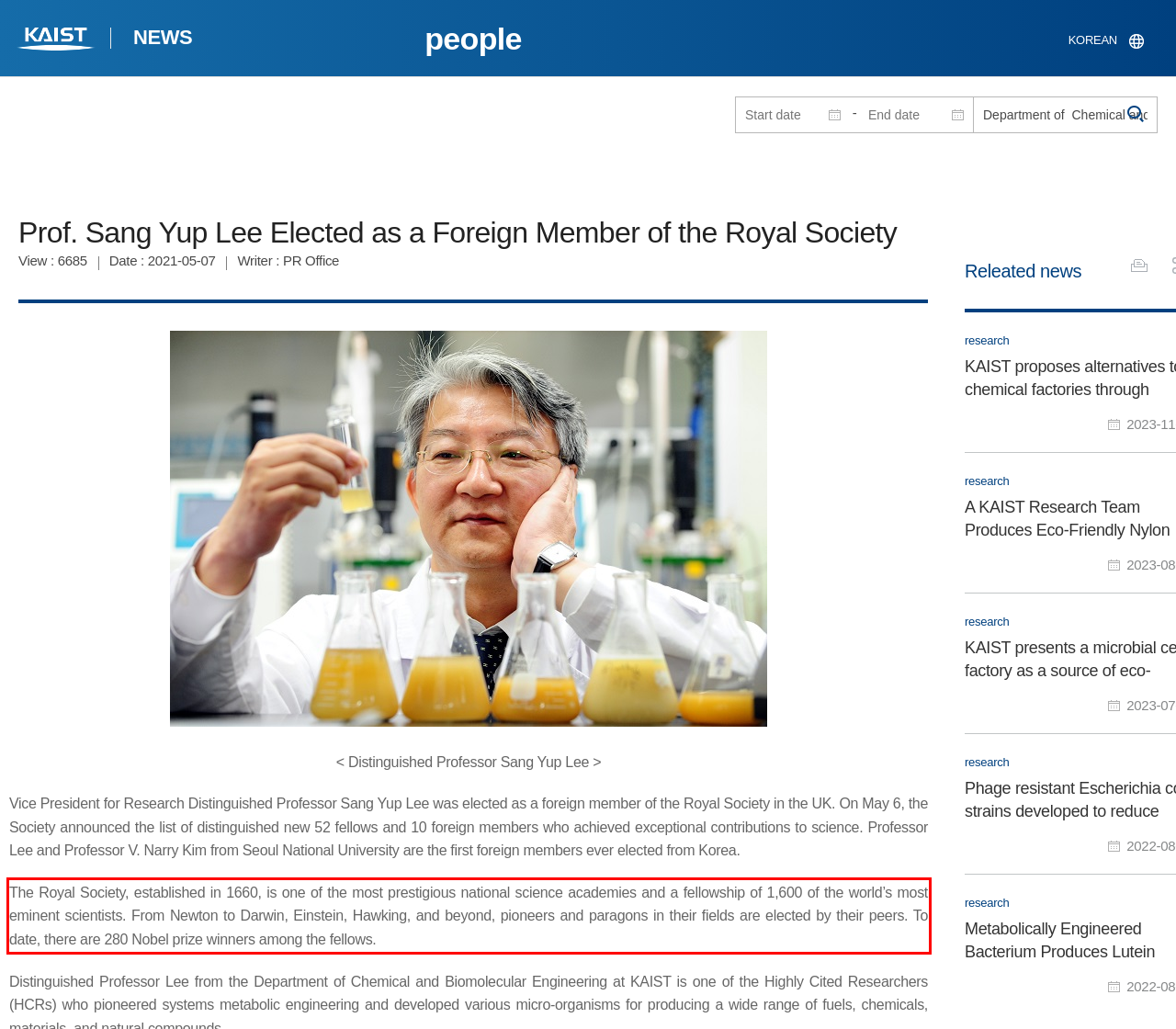In the screenshot of the webpage, find the red bounding box and perform OCR to obtain the text content restricted within this red bounding box.

The Royal Society, established in 1660, is one of the most prestigious national science academies and a fellowship of 1,600 of the world’s most eminent scientists. From Newton to Darwin, Einstein, Hawking, and beyond, pioneers and paragons in their fields are elected by their peers. To date, there are 280 Nobel prize winners among the fellows.